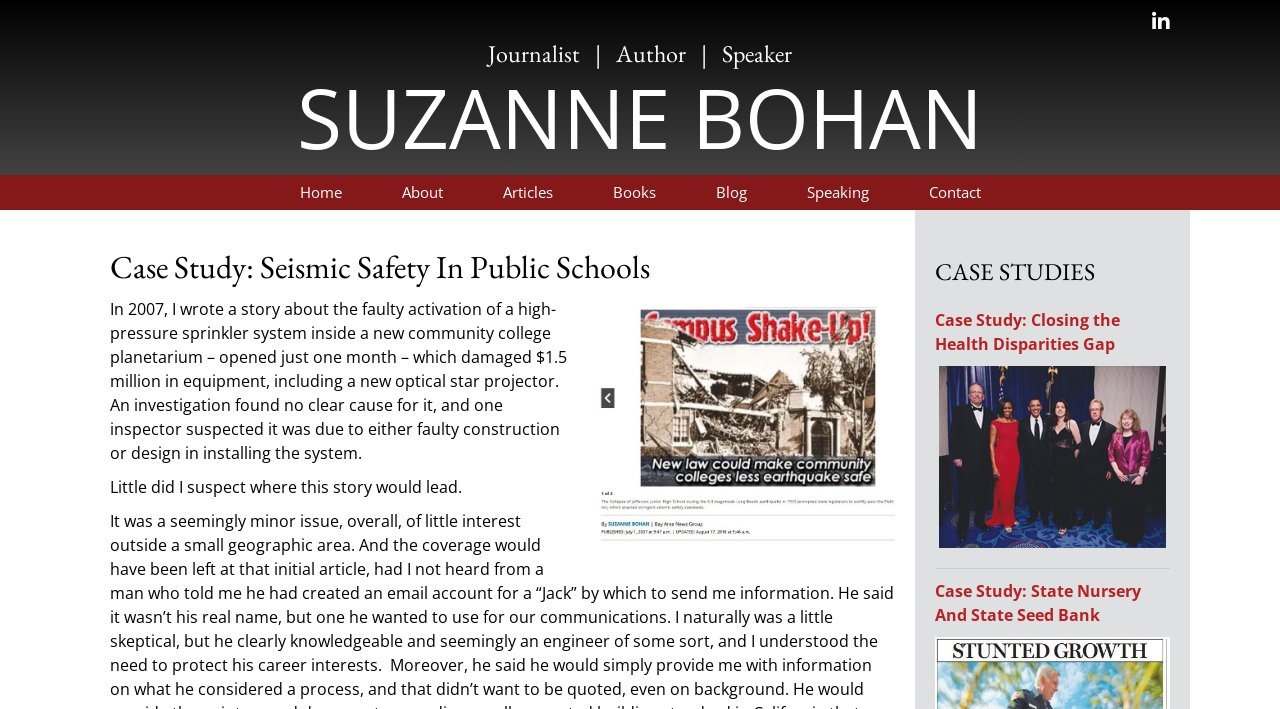Generate a thorough caption detailing the webpage content.

The webpage is a case study about seismic safety in public schools, written by Suzanne Bohan, a journalist, author, and speaker. At the top of the page, there is a heading with the author's name, followed by a link to her profile. Below this, there is a primary navigation menu with links to various sections of the website, including Home, About, Articles, Books, Blog, Speaking, and Contact.

The main content of the page is divided into two sections. The first section has a heading "Case Study: Seismic Safety In Public Schools" and contains two paragraphs of text. The first paragraph describes a story about a faulty activation of a high-pressure sprinkler system in a community college planetarium, which caused $1.5 million in damage. The second paragraph is a continuation of the story, with the author expressing surprise at where the story would lead.

The second section has a heading "CASE STUDIES" and lists three case studies, including the current one, with links to each study. The first case study is "Case Study: Closing the Health Disparities Gap", and the second is "Case Study: State Nursery And State Seed Bank". The third case study, "authors2a", has an associated image.